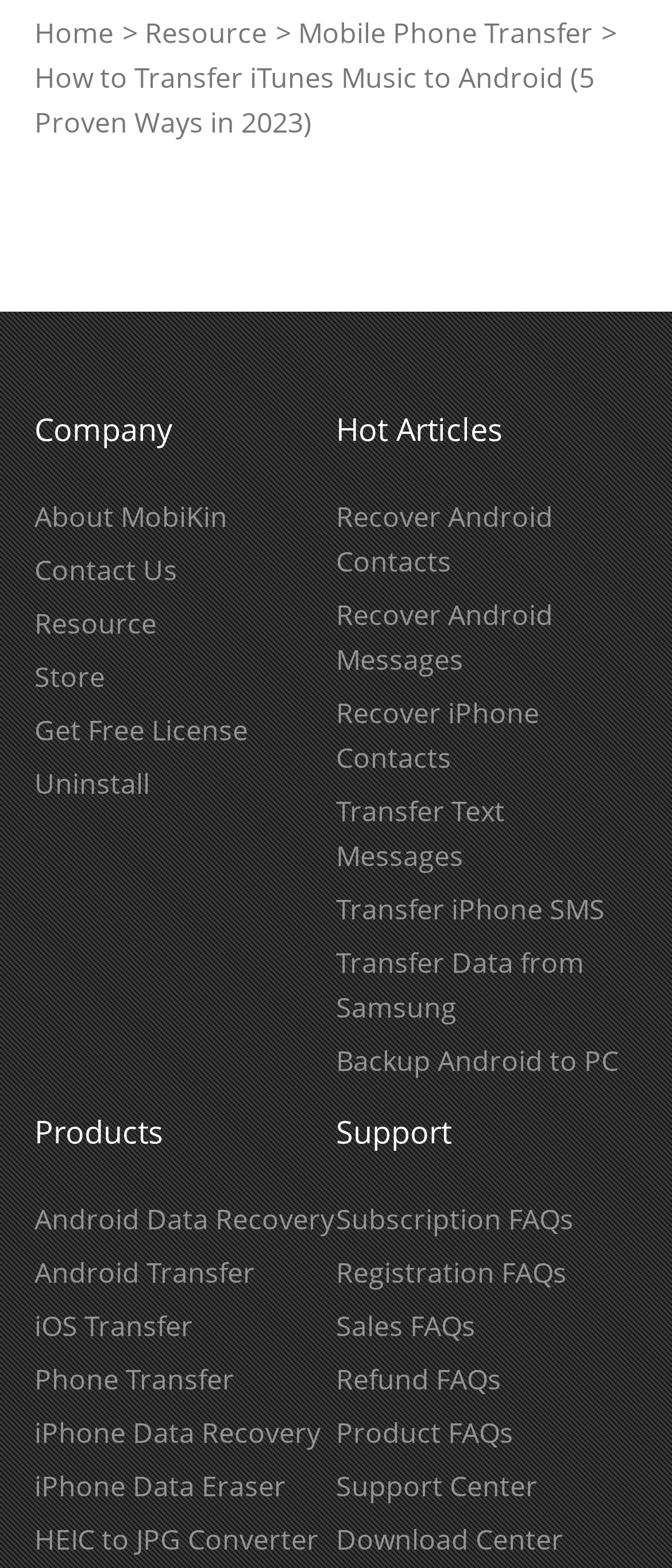Please provide a one-word or short phrase answer to the question:
What is the last link under the 'Support' heading?

Download Center